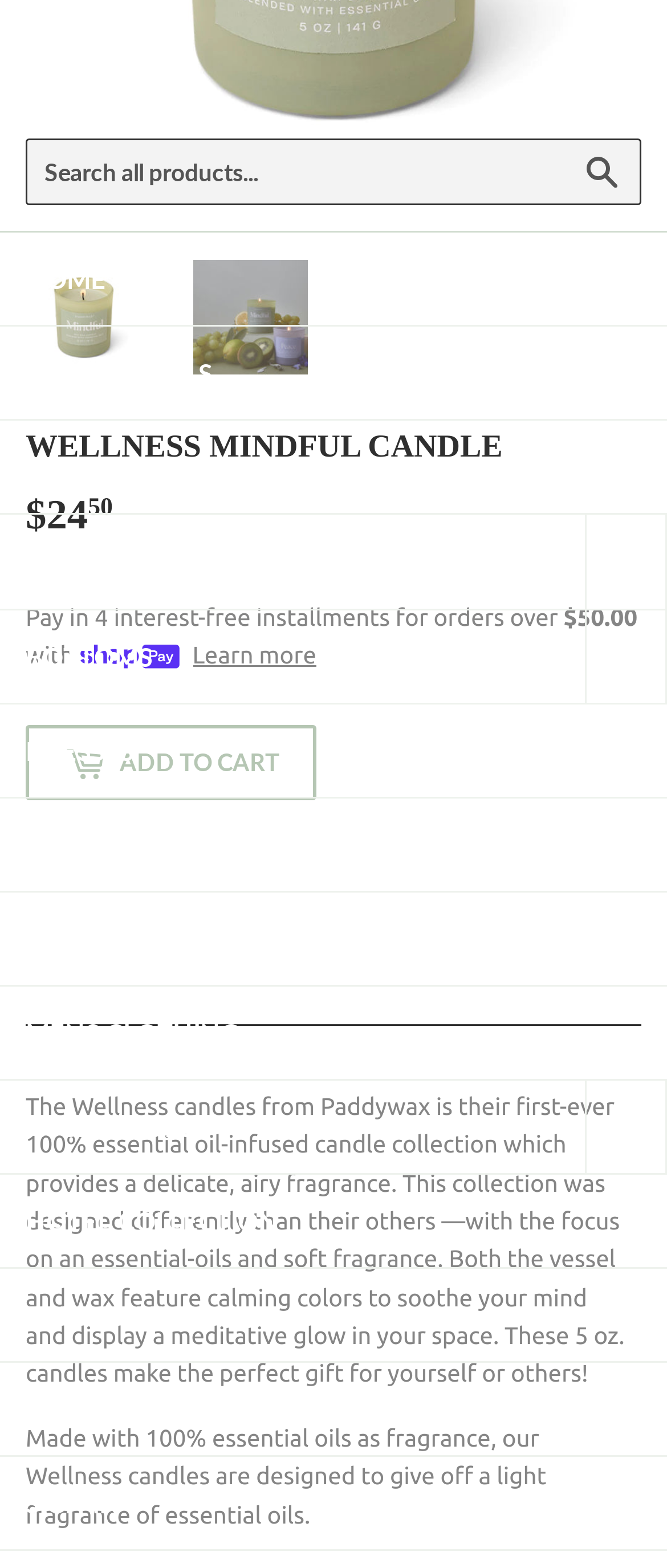How many images of the Wellness Mindful Candle are shown?
Based on the image content, provide your answer in one word or a short phrase.

2